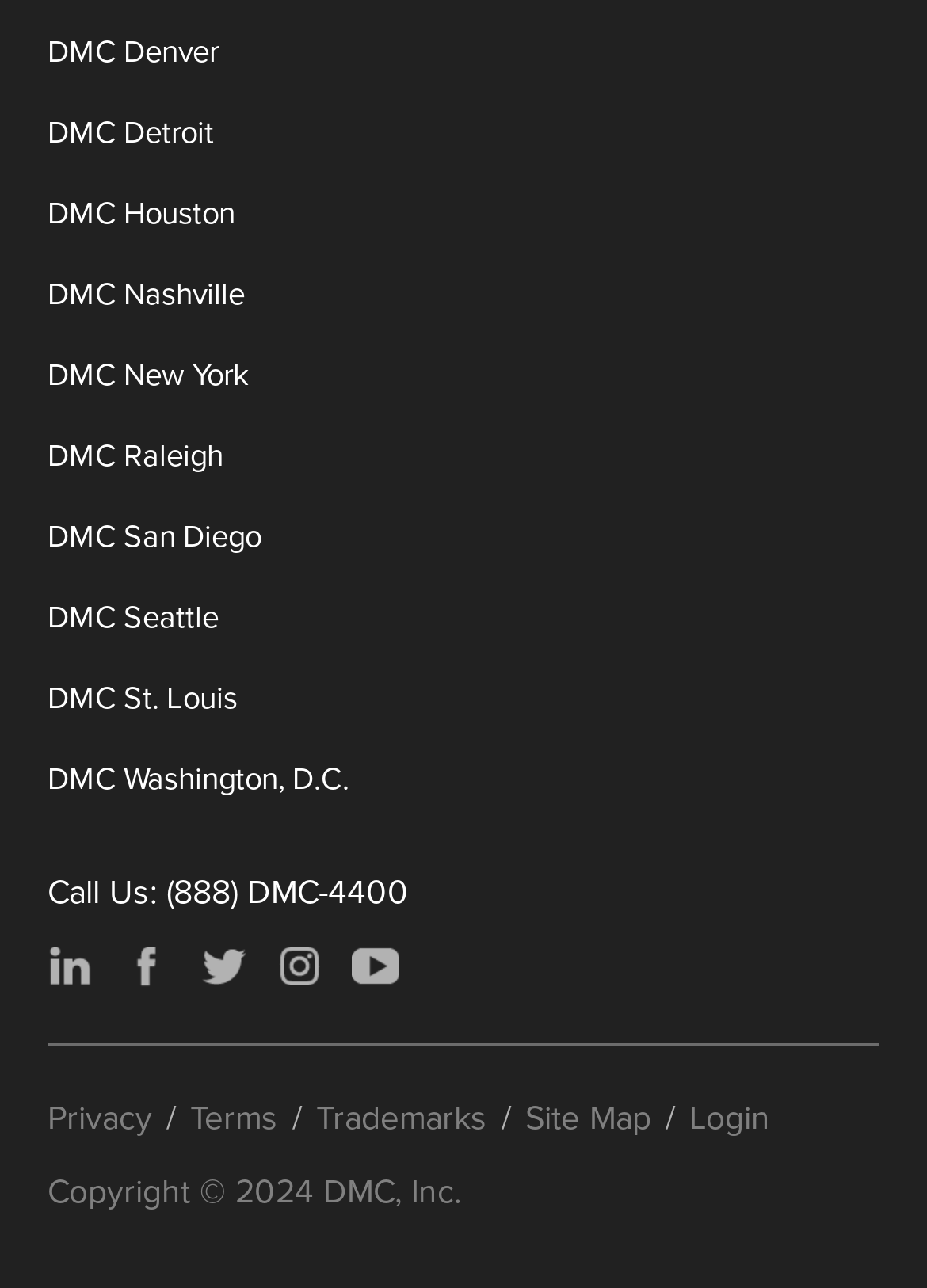Identify the bounding box coordinates of the specific part of the webpage to click to complete this instruction: "Click on DMC Denver".

[0.051, 0.021, 0.236, 0.056]